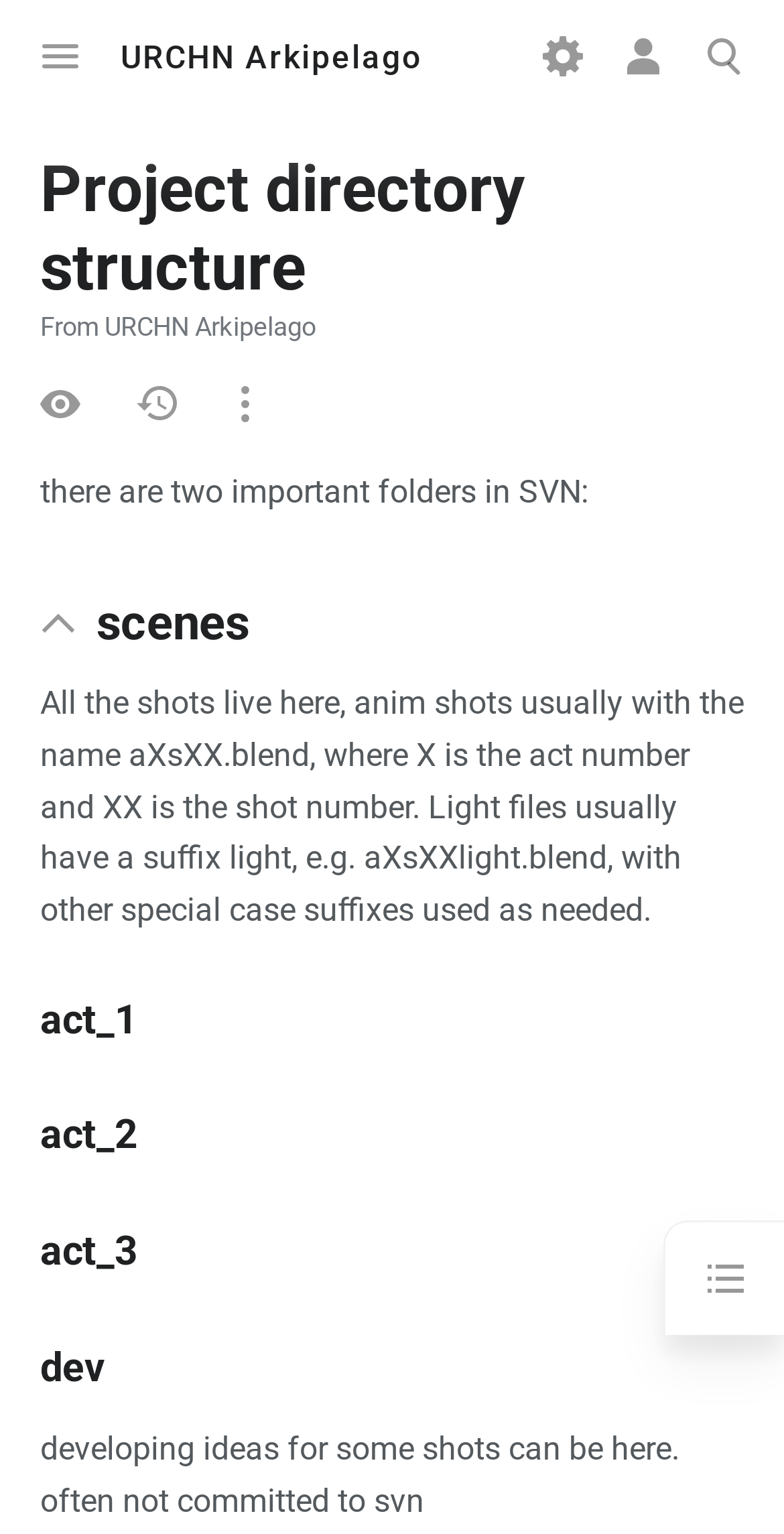Answer the following query with a single word or phrase:
What is the name of the file type used for light files?

aXsXXlight.blend